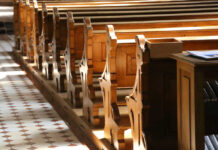Respond to the question with just a single word or phrase: 
What is the purpose of the side table?

Holding hymn books or prayer materials